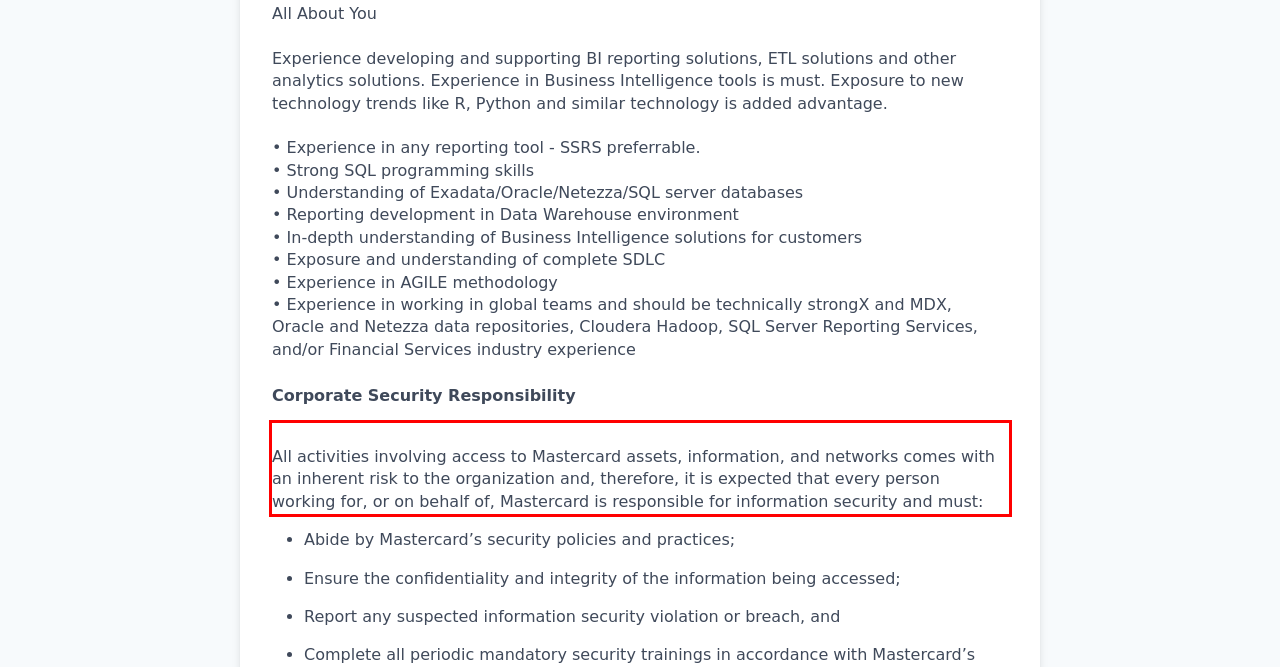Using the provided webpage screenshot, recognize the text content in the area marked by the red bounding box.

All activities involving access to Mastercard assets, information, and networks comes with an inherent risk to the organization and, therefore, it is expected that every person working for, or on behalf of, Mastercard is responsible for information security and must: